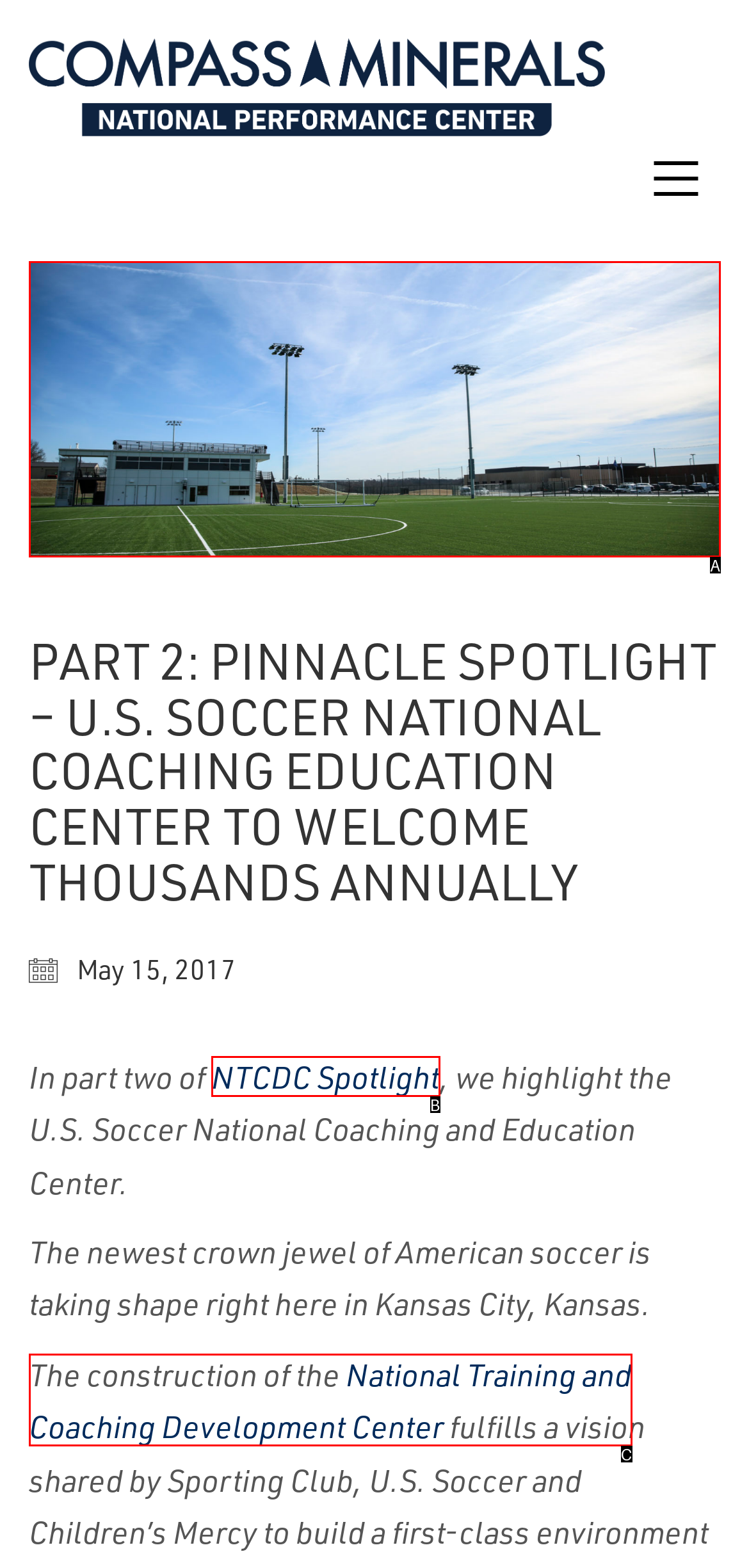Which HTML element matches the description: NTCDC Spotlight?
Reply with the letter of the correct choice.

B